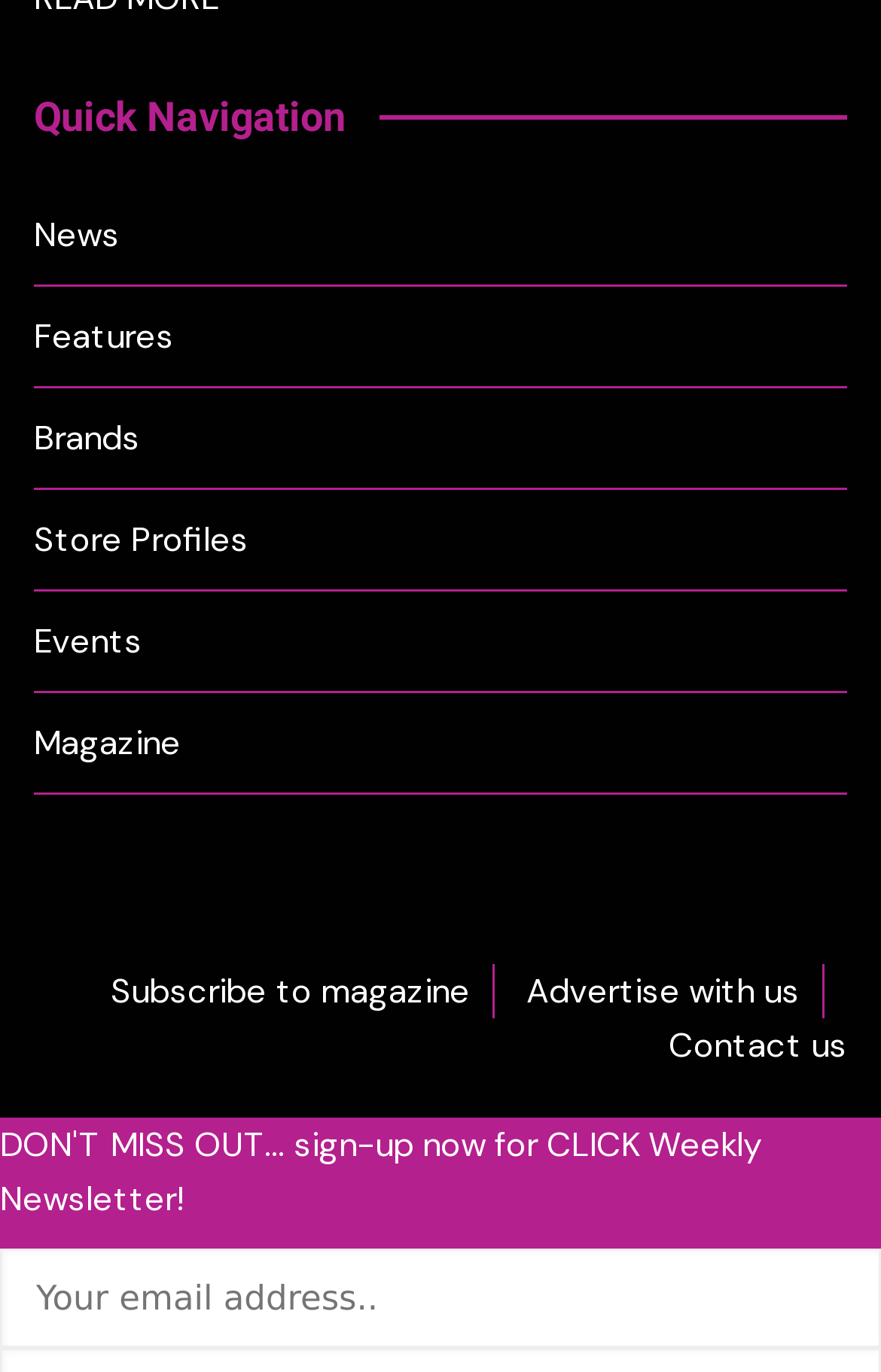Predict the bounding box of the UI element based on this description: "Contact us".

[0.759, 0.743, 0.962, 0.782]